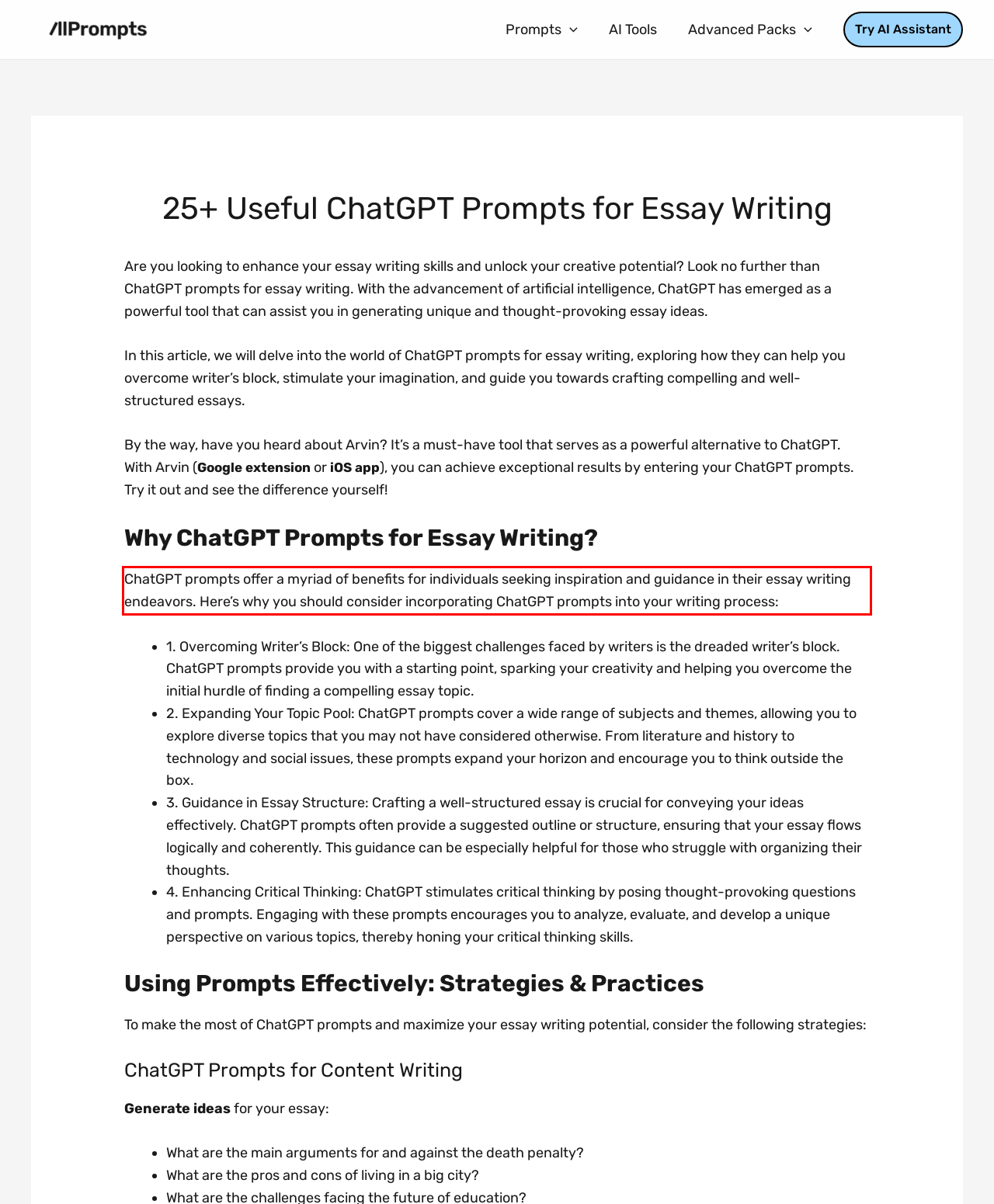You have a screenshot of a webpage with a UI element highlighted by a red bounding box. Use OCR to obtain the text within this highlighted area.

ChatGPT prompts offer a myriad of benefits for individuals seeking inspiration and guidance in their essay writing endeavors. Here’s why you should consider incorporating ChatGPT prompts into your writing process: